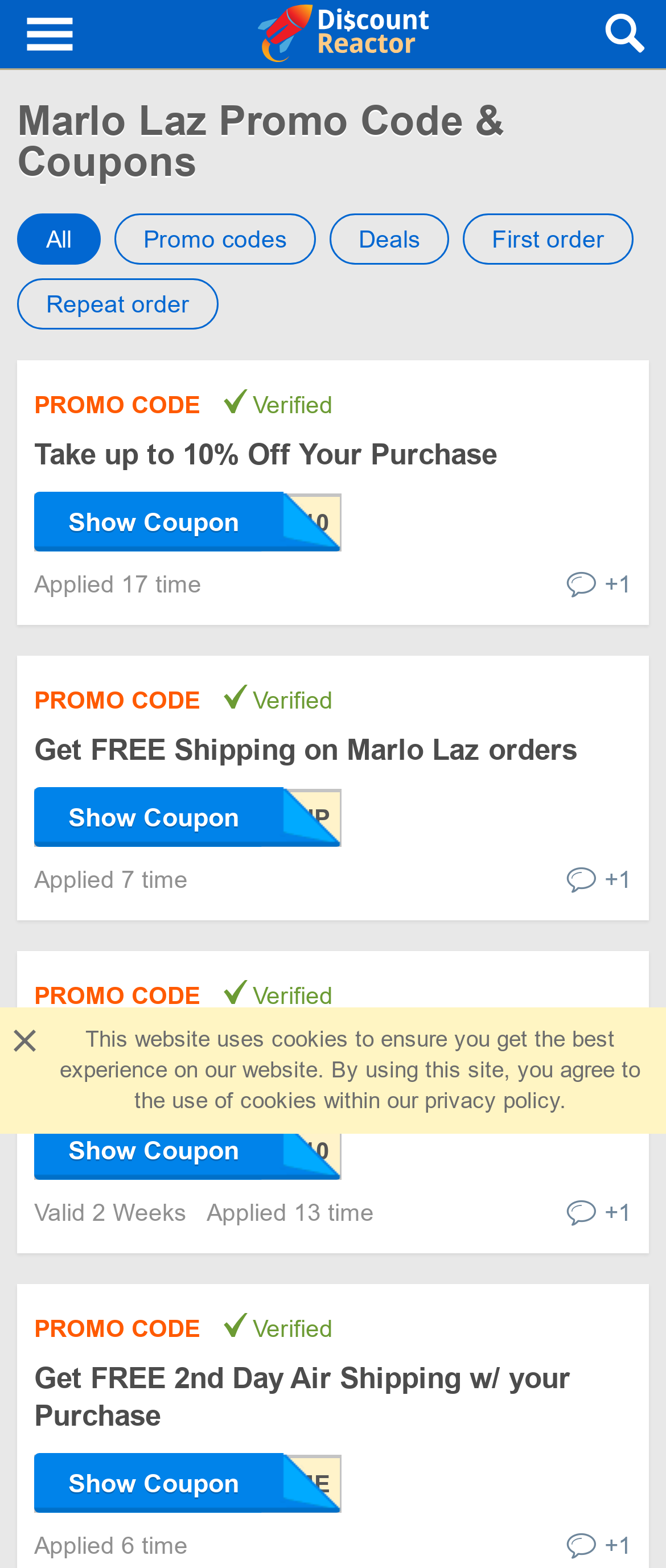Provide a short answer using a single word or phrase for the following question: 
What is the status of the promo code 'ML10'?

Verified